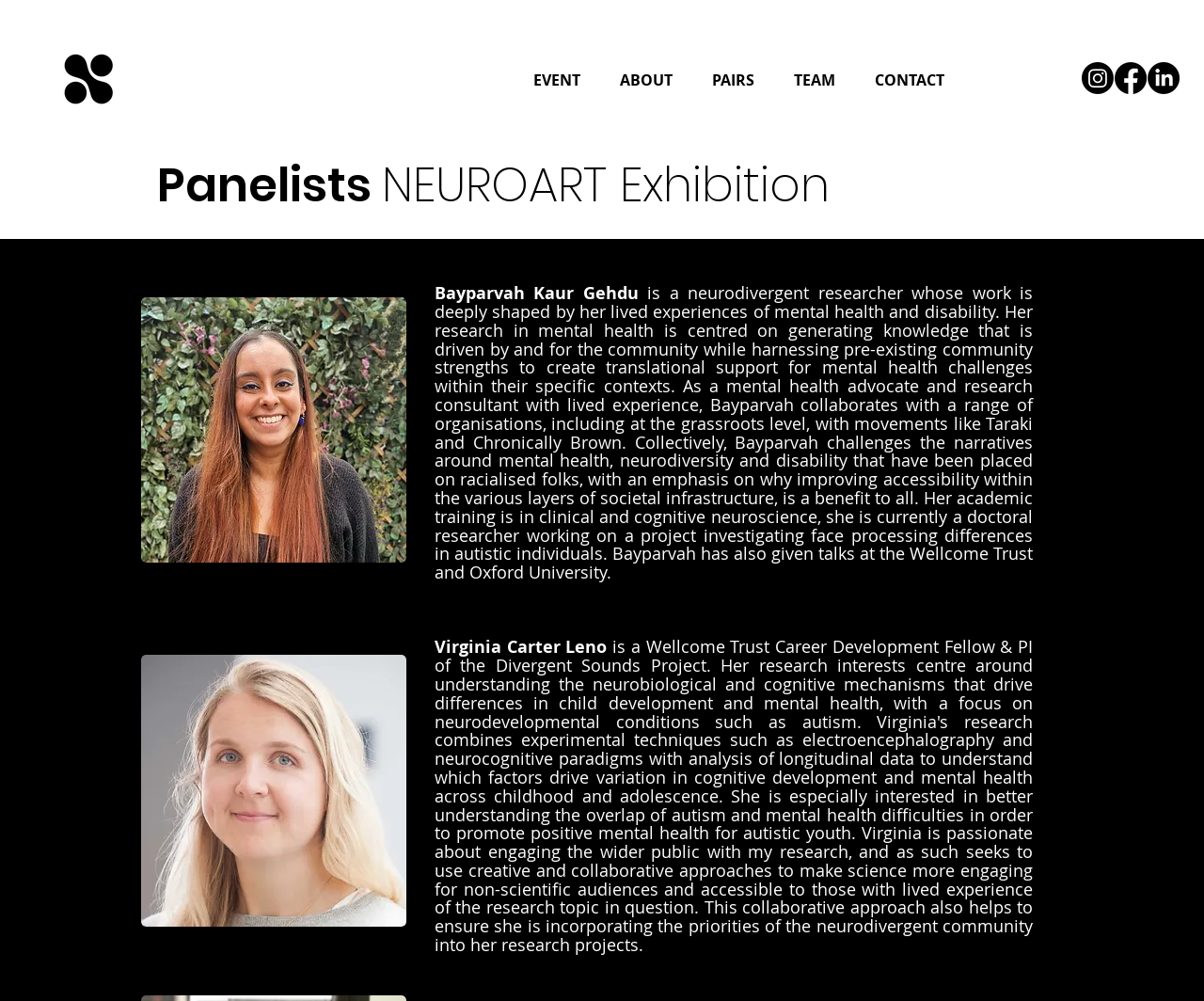What is the position of the NeuroArt logo?
Answer briefly with a single word or phrase based on the image.

Top left